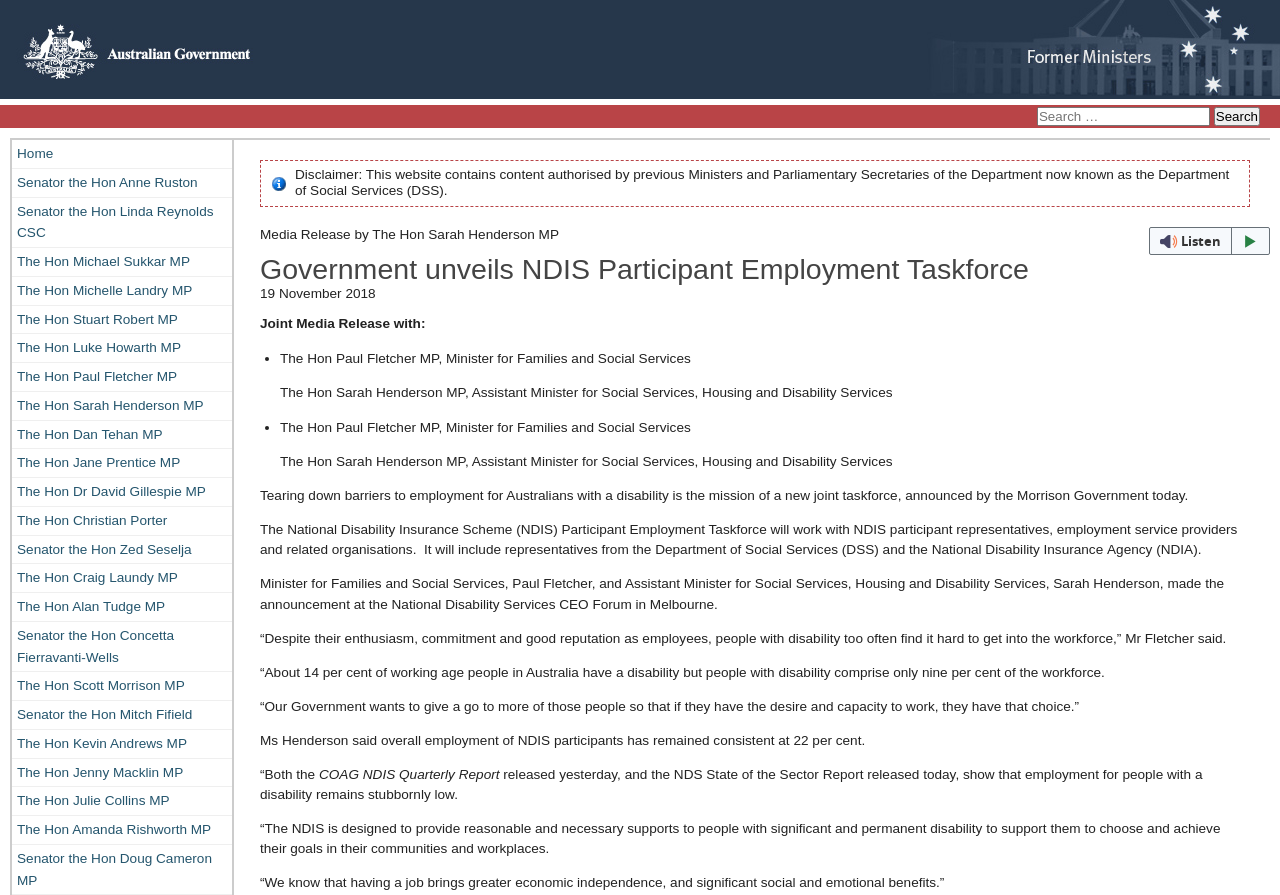Give a succinct answer to this question in a single word or phrase: 
Who is the Minister for Families and Social Services?

Paul Fletcher